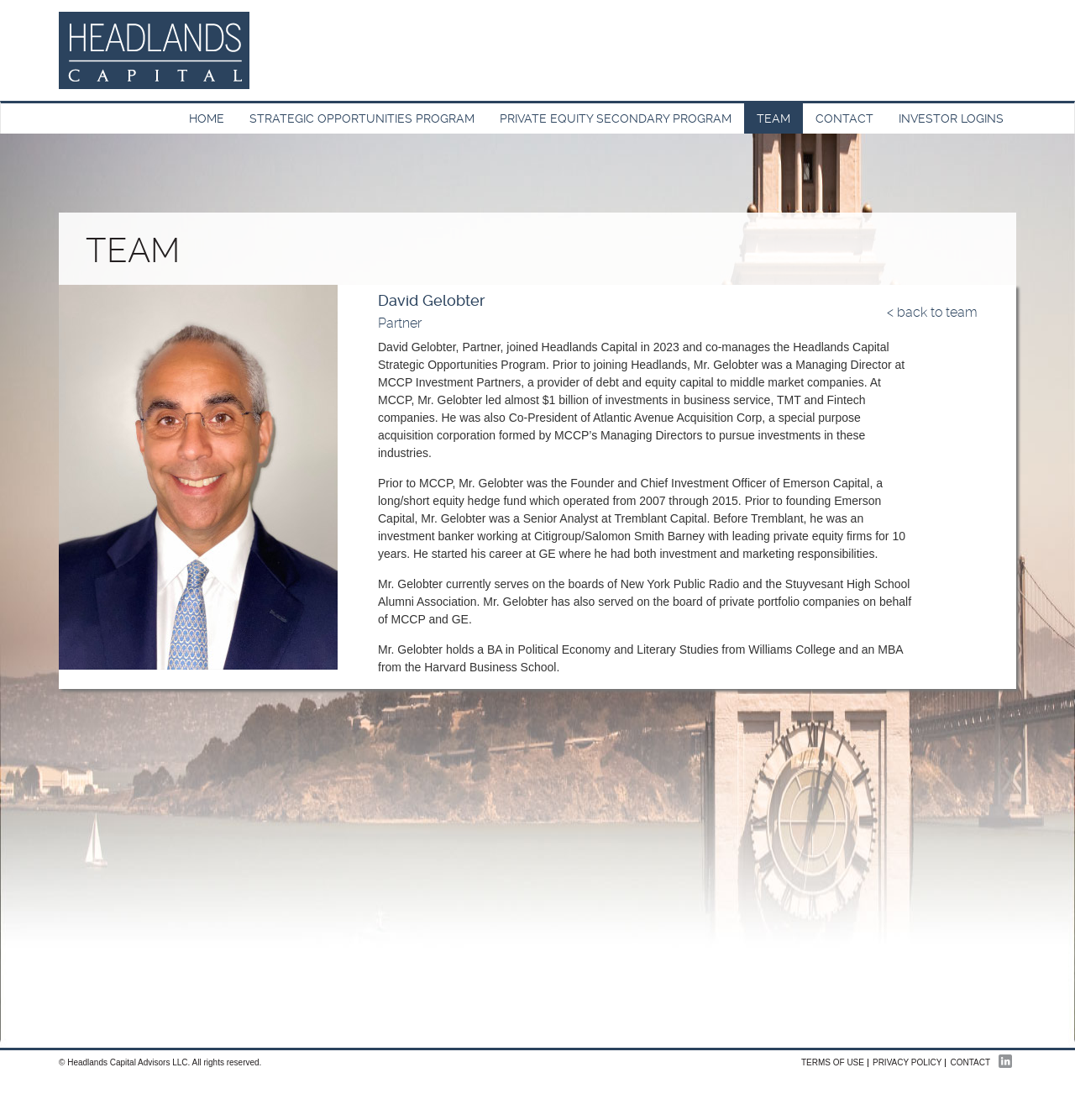Please mark the clickable region by giving the bounding box coordinates needed to complete this instruction: "view David Gelobter's profile".

[0.352, 0.262, 0.852, 0.275]